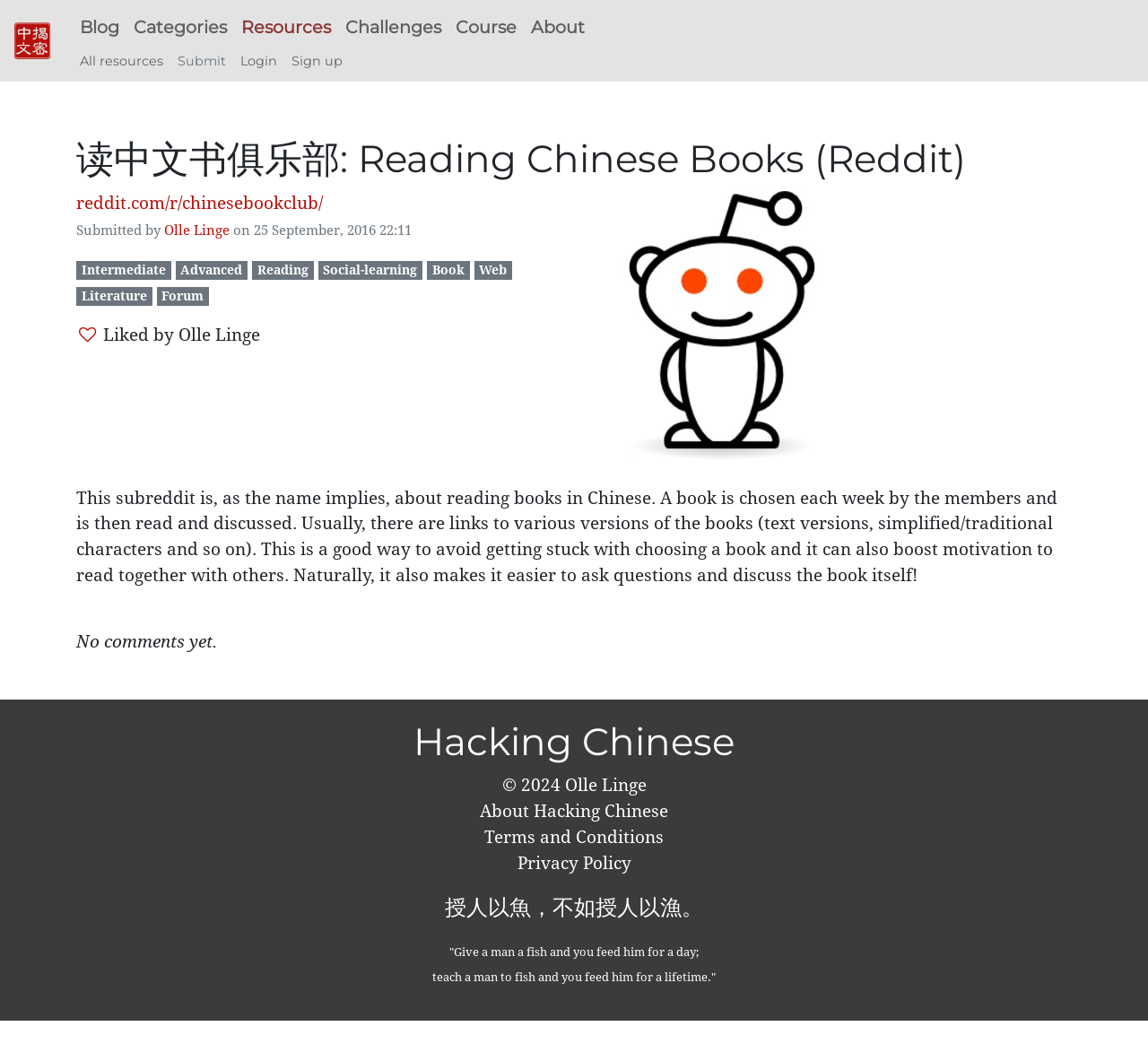Identify the bounding box coordinates of the area you need to click to perform the following instruction: "Click the 'Blog' link".

[0.063, 0.007, 0.11, 0.045]